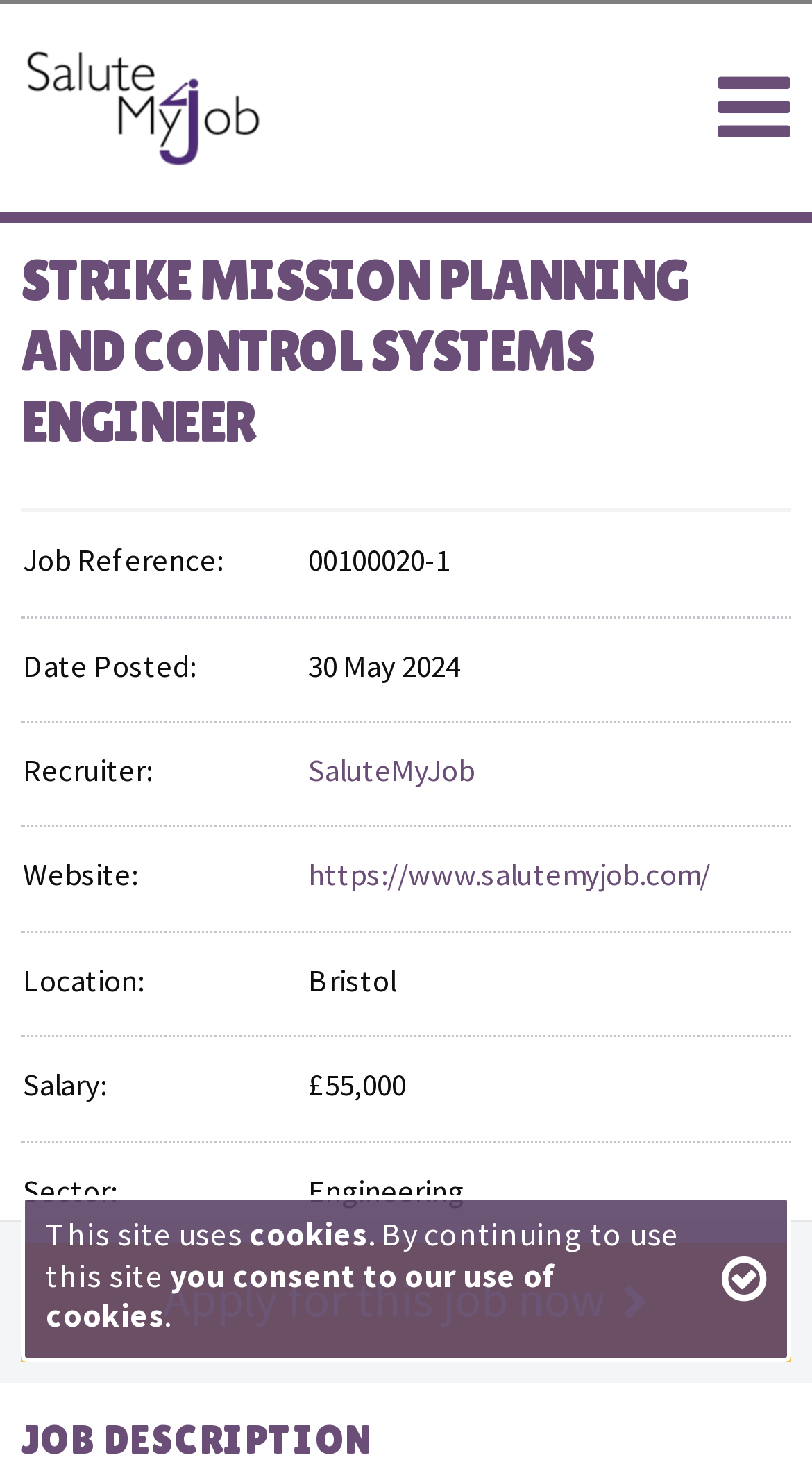Find the bounding box of the element with the following description: "Apply for this job now". The coordinates must be four float numbers between 0 and 1, formatted as [left, top, right, bottom].

[0.026, 0.84, 0.974, 0.92]